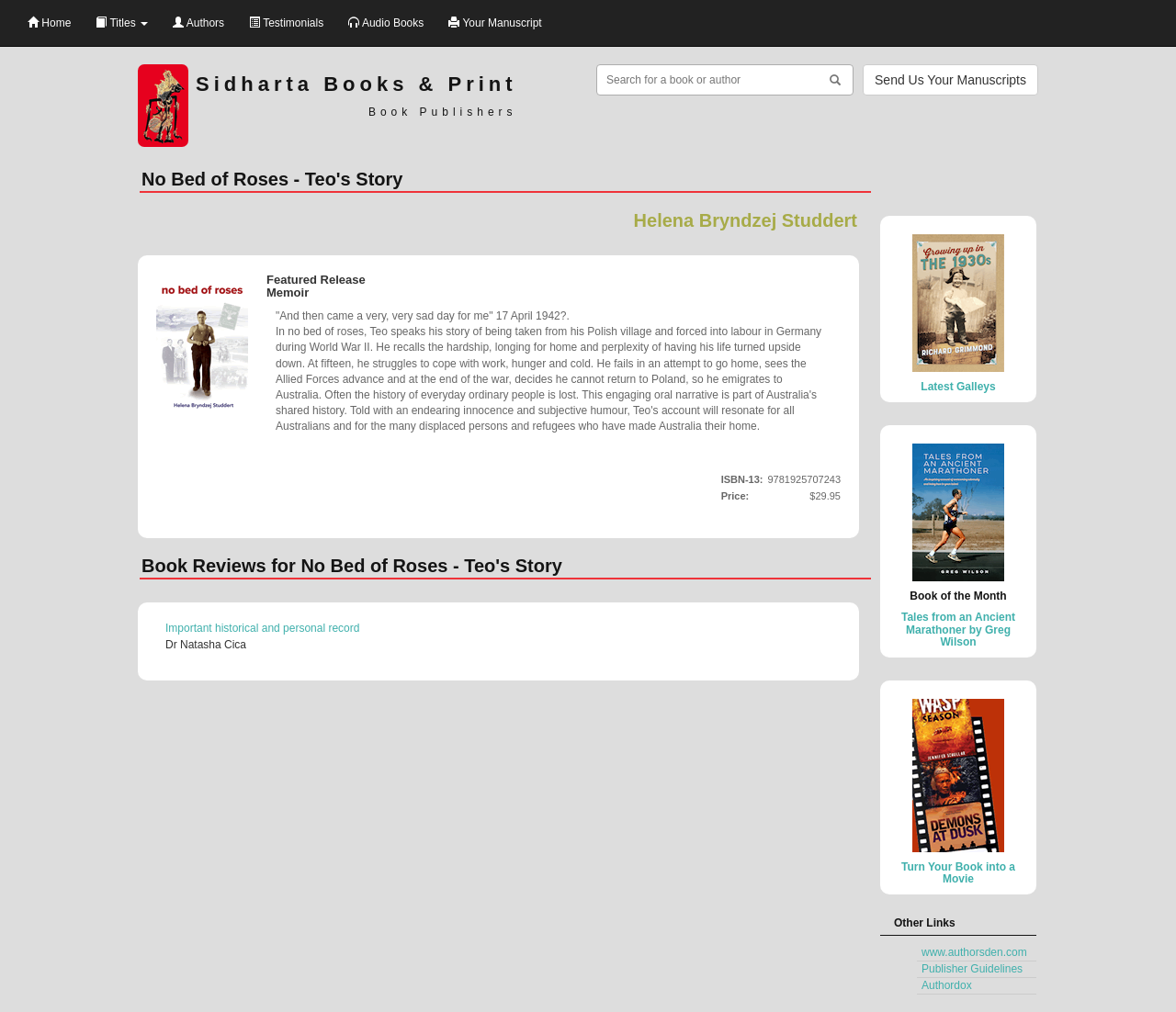What is the price of the book?
Refer to the image and provide a one-word or short phrase answer.

$29.95